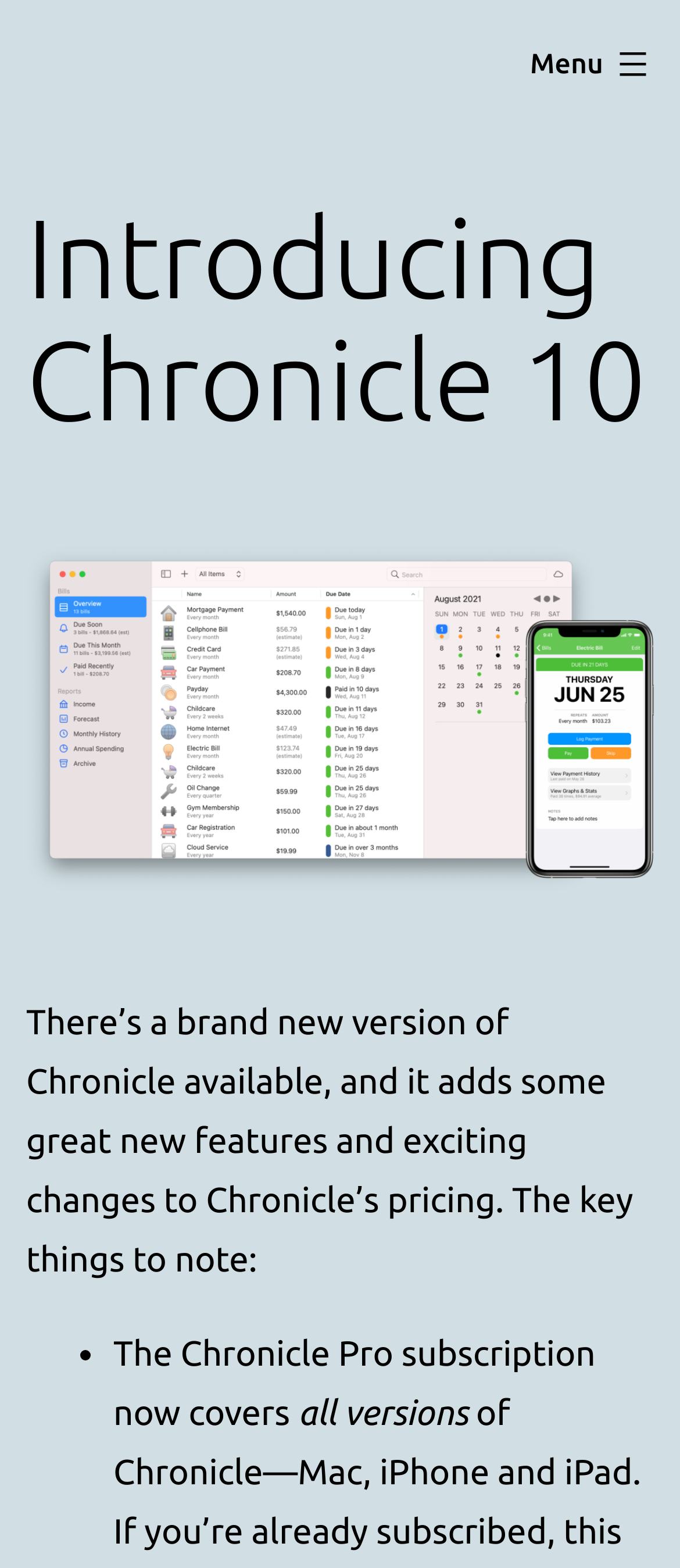Utilize the details in the image to give a detailed response to the question: How many new features are mentioned?

The webpage mentions that there are 'some great new features' added to Chronicle 10, but it does not specify the exact number of new features.